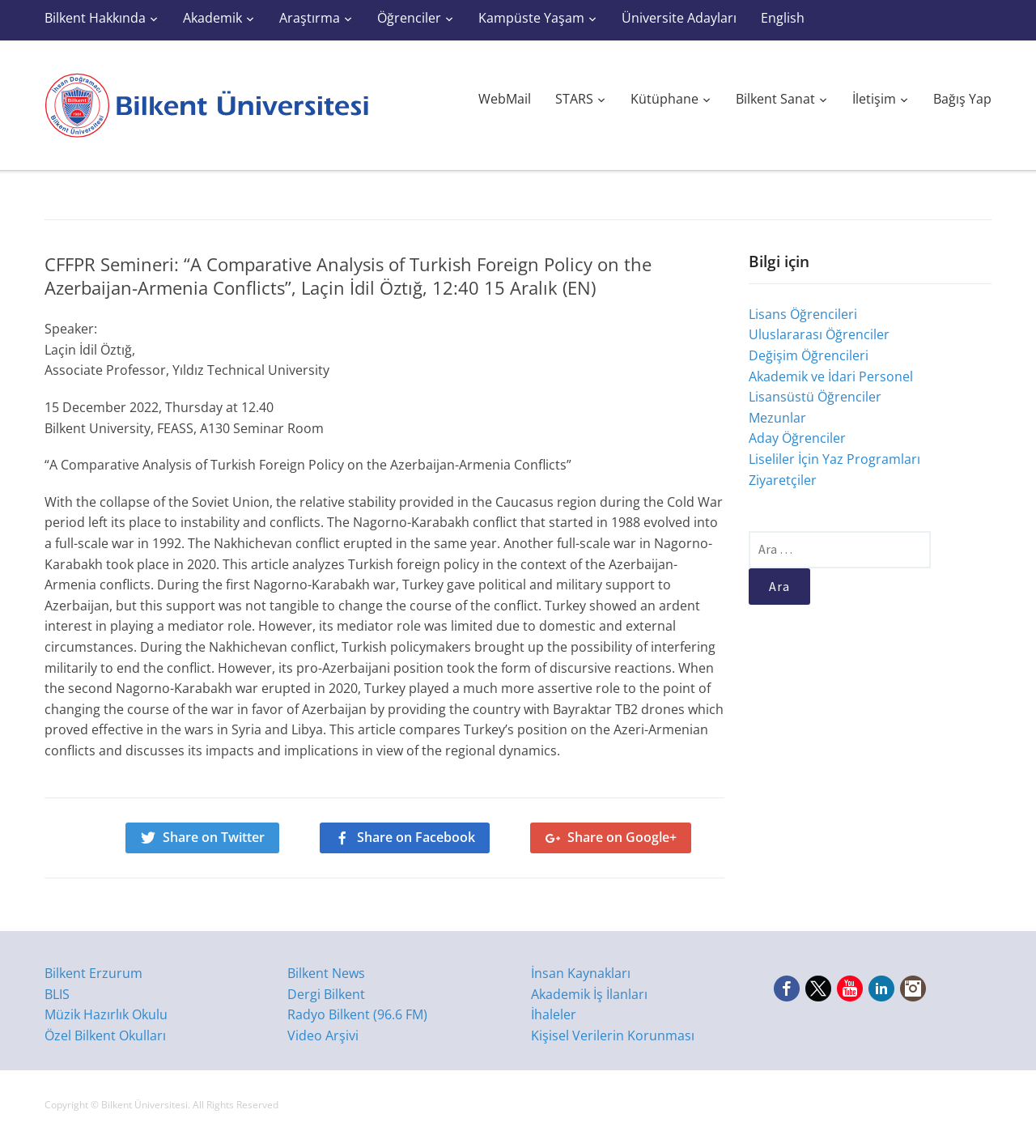How many social media sharing links are available?
Answer the question with a single word or phrase by looking at the picture.

3